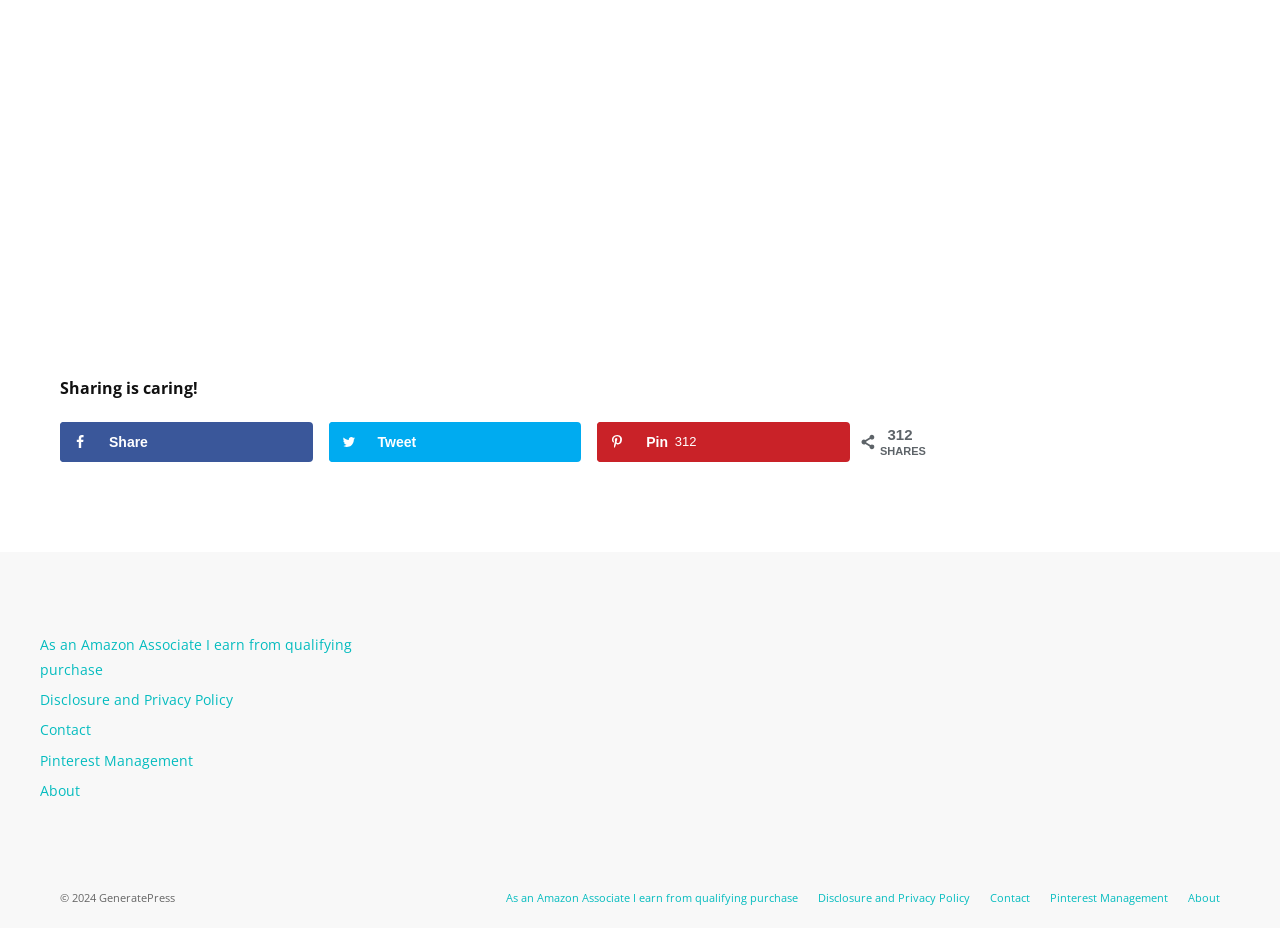Use the details in the image to answer the question thoroughly: 
What is the number of shares on Facebook?

The number of shares on Facebook is 312, which is located near the 'Share on Facebook' button with a bounding box coordinate of [0.693, 0.459, 0.713, 0.477]. It is a StaticText element with the text '312'.